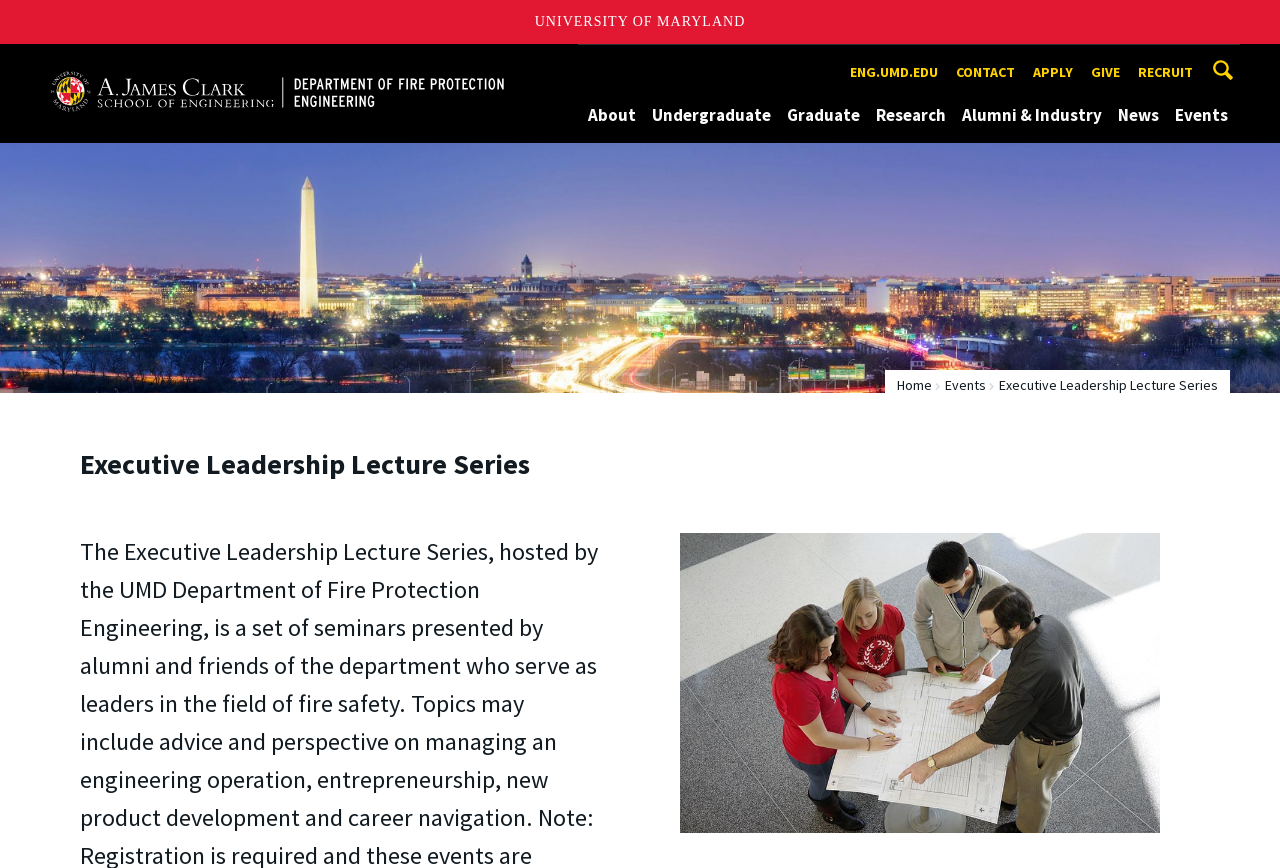Locate the bounding box coordinates of the element to click to perform the following action: 'Visit the university homepage'. The coordinates should be given as four float values between 0 and 1, in the form of [left, top, right, bottom].

[0.418, 0.004, 0.582, 0.048]